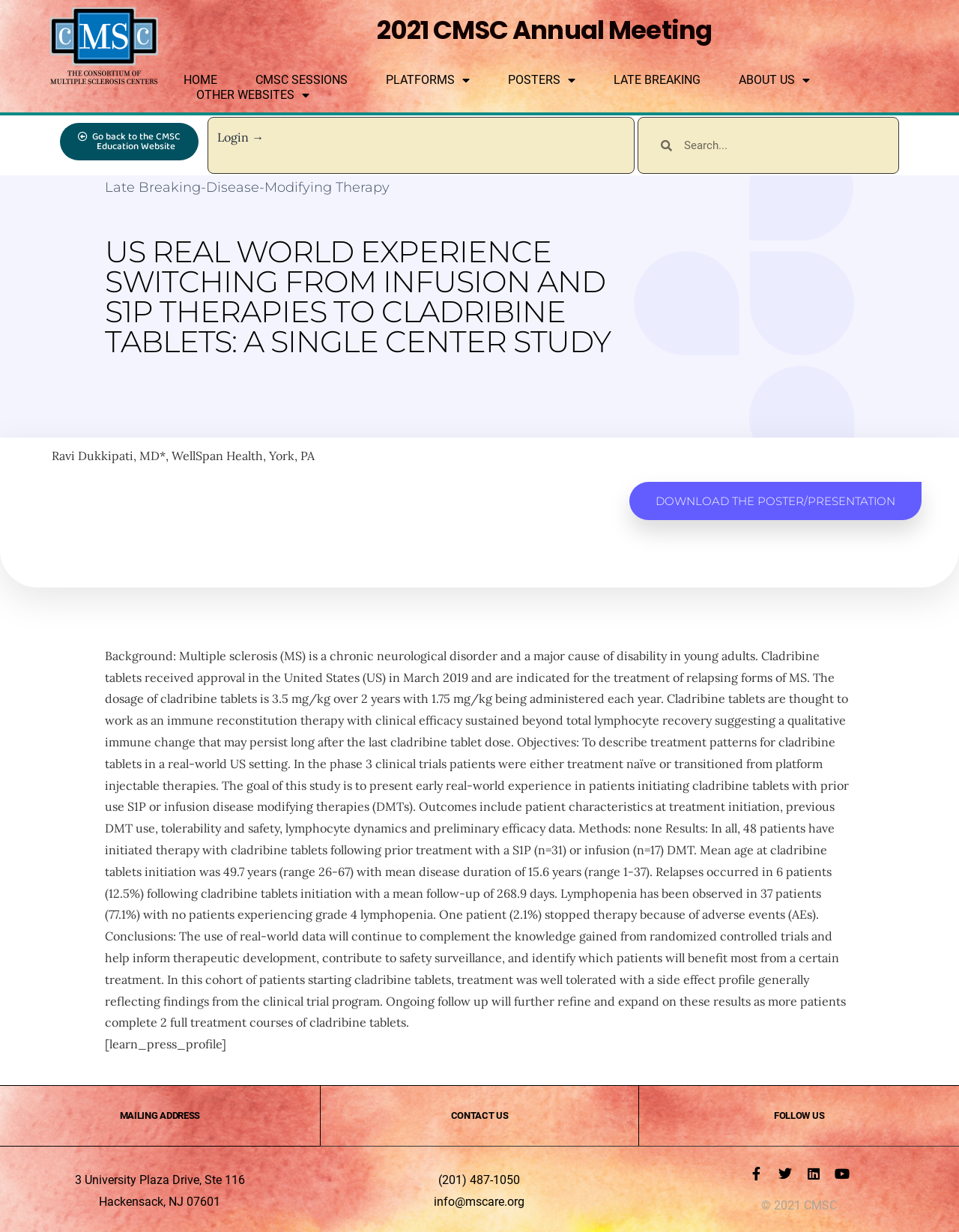Please identify the bounding box coordinates of the region to click in order to complete the task: "Download the poster or presentation". The coordinates must be four float numbers between 0 and 1, specified as [left, top, right, bottom].

[0.656, 0.391, 0.961, 0.422]